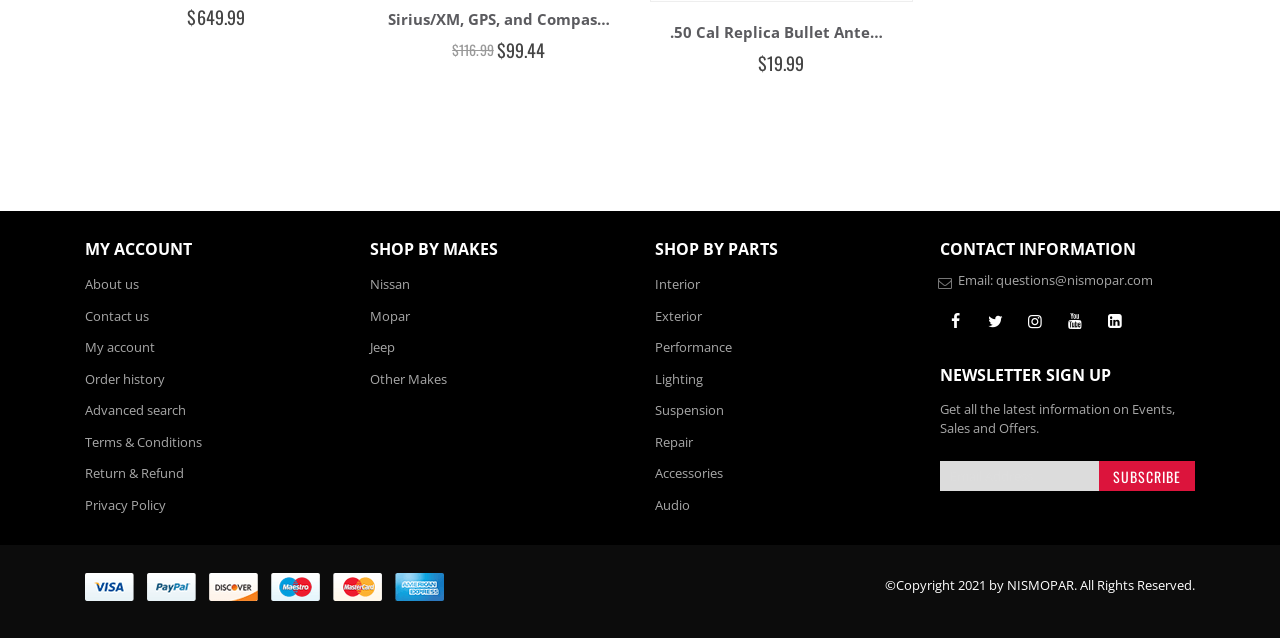What is the contact email address?
Please provide a single word or phrase as your answer based on the screenshot.

questions@nismopar.com